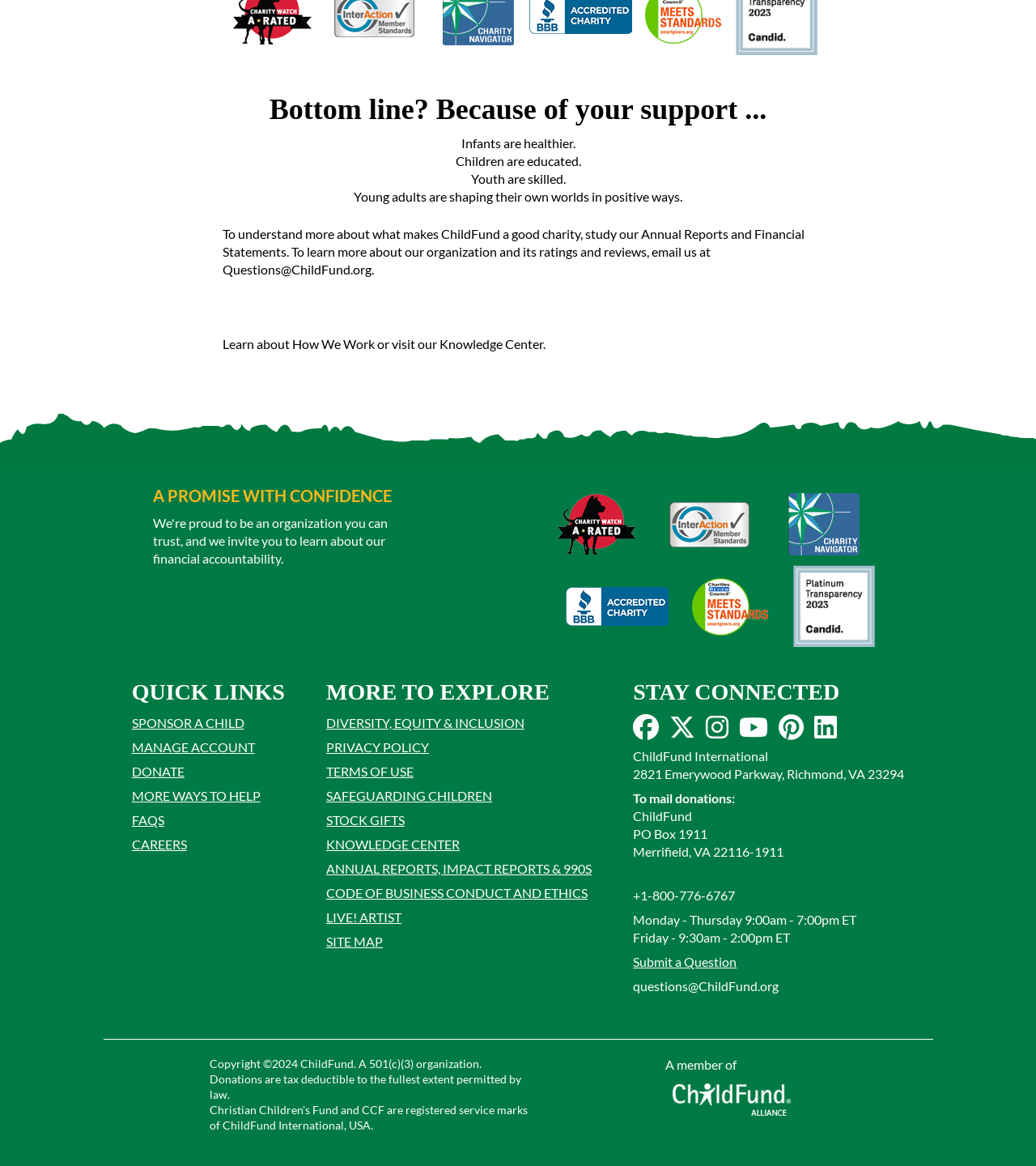Can you pinpoint the bounding box coordinates for the clickable element required for this instruction: "Visit the Knowledge Center"? The coordinates should be four float numbers between 0 and 1, i.e., [left, top, right, bottom].

[0.424, 0.288, 0.524, 0.301]